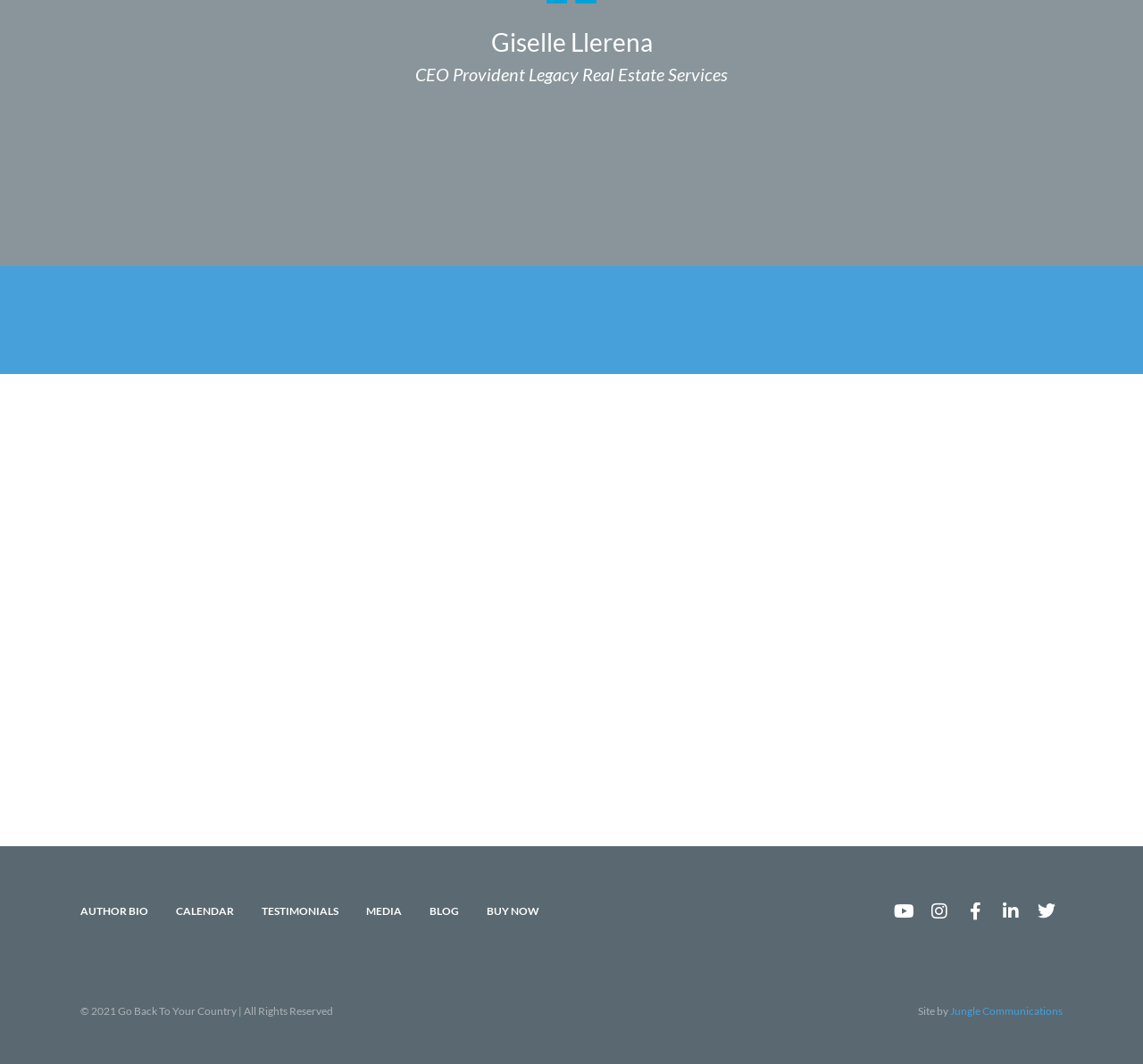What is the name of the company that designed the website?
Using the image as a reference, give an elaborate response to the question.

The answer can be found in the link element with the text 'Jungle Communications' at the bottom of the webpage, which is part of the footer section.